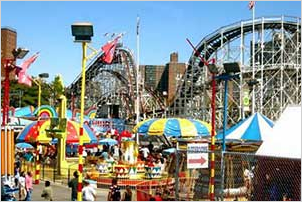What type of roller coaster is visible in the image?
Using the visual information from the image, give a one-word or short-phrase answer.

Classic wooden